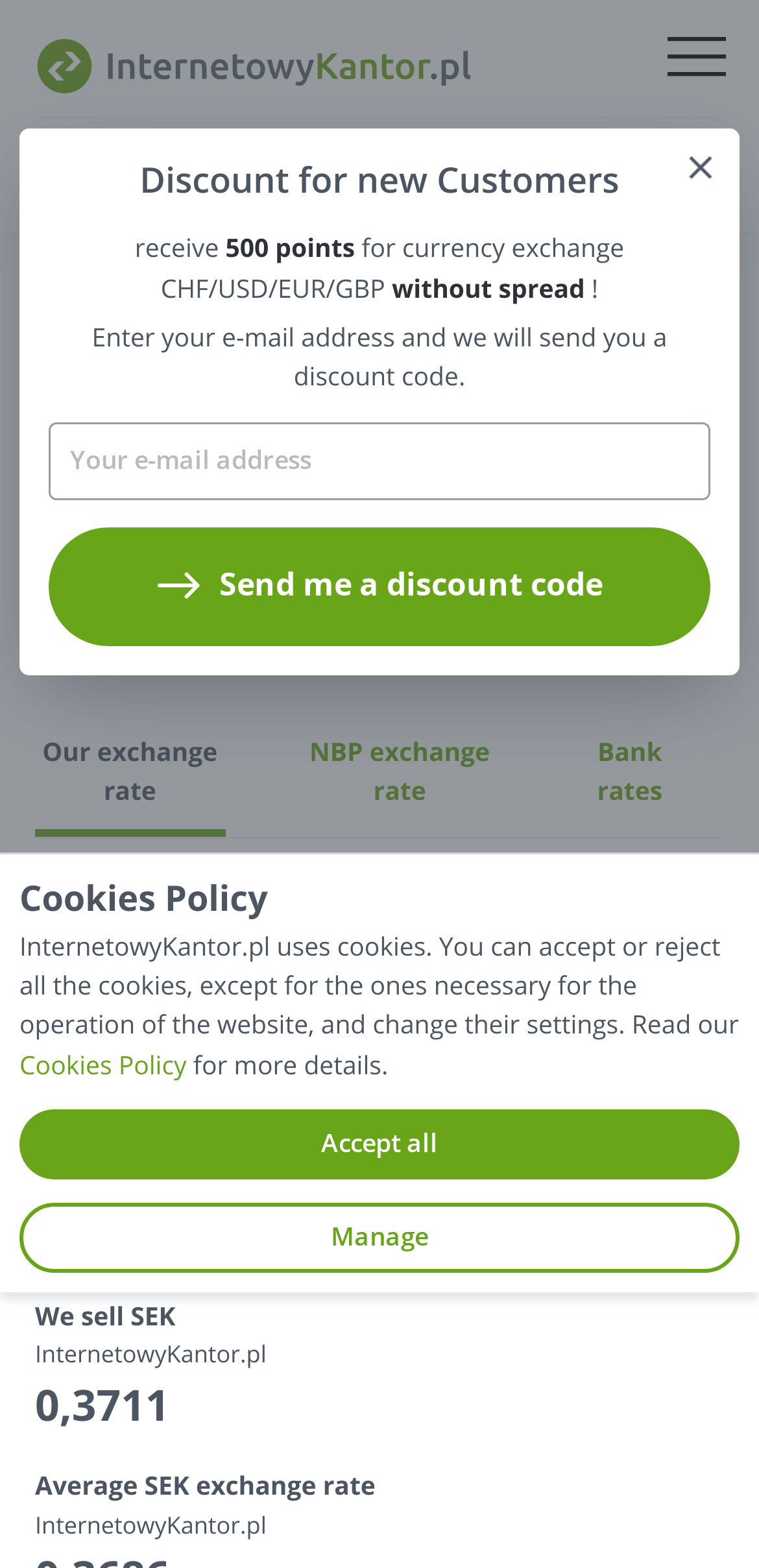Determine and generate the text content of the webpage's headline.

Swedish krona exchange rate